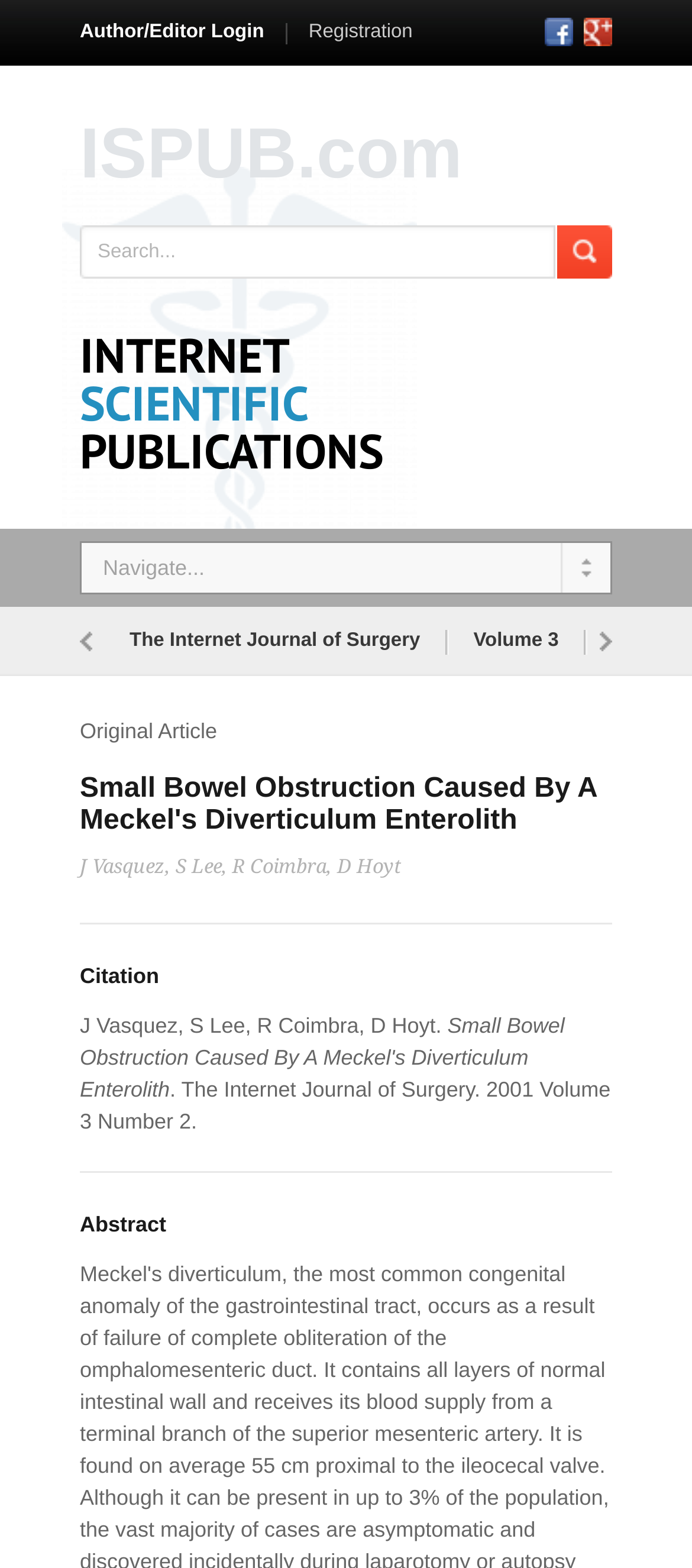How many social media links are available?
Using the picture, provide a one-word or short phrase answer.

2